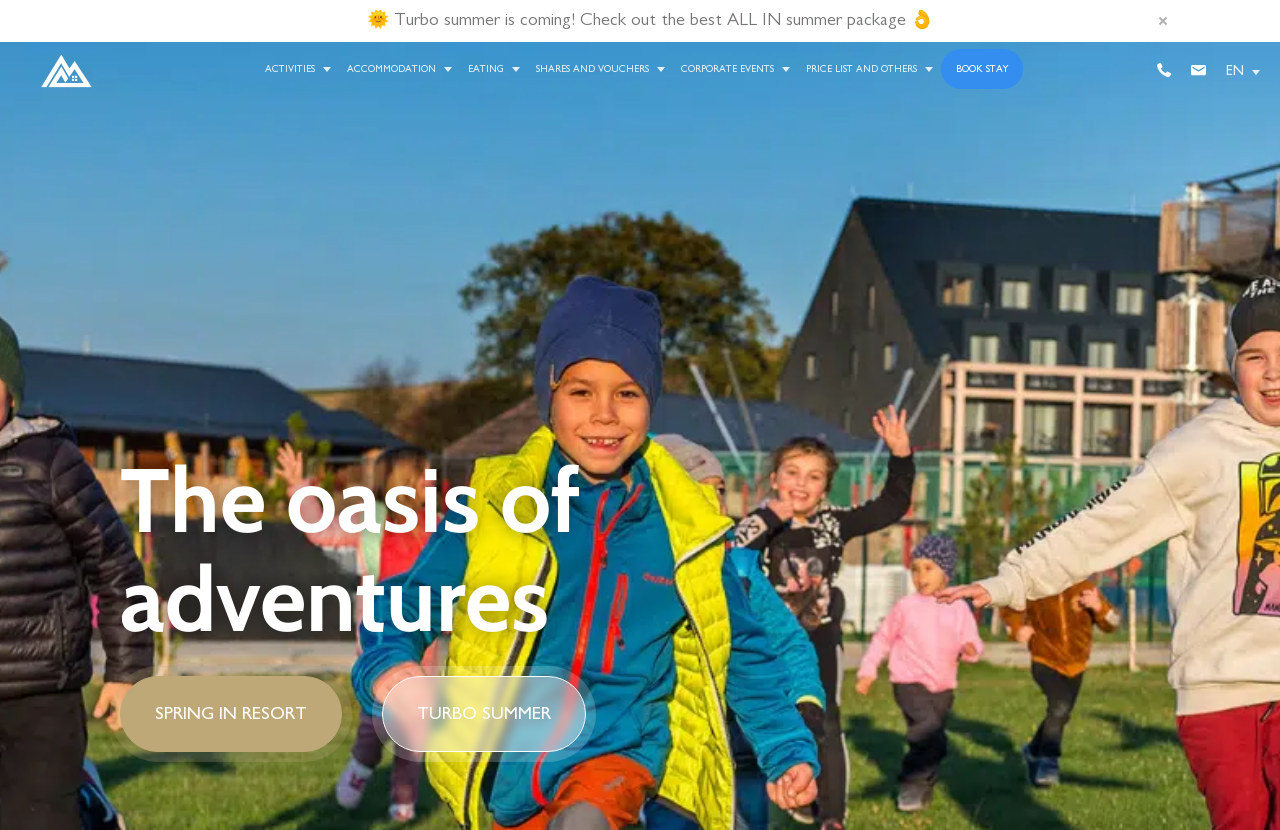Please identify the bounding box coordinates of the area I need to click to accomplish the following instruction: "Visit Demanova rezort".

[0.031, 0.065, 0.073, 0.107]